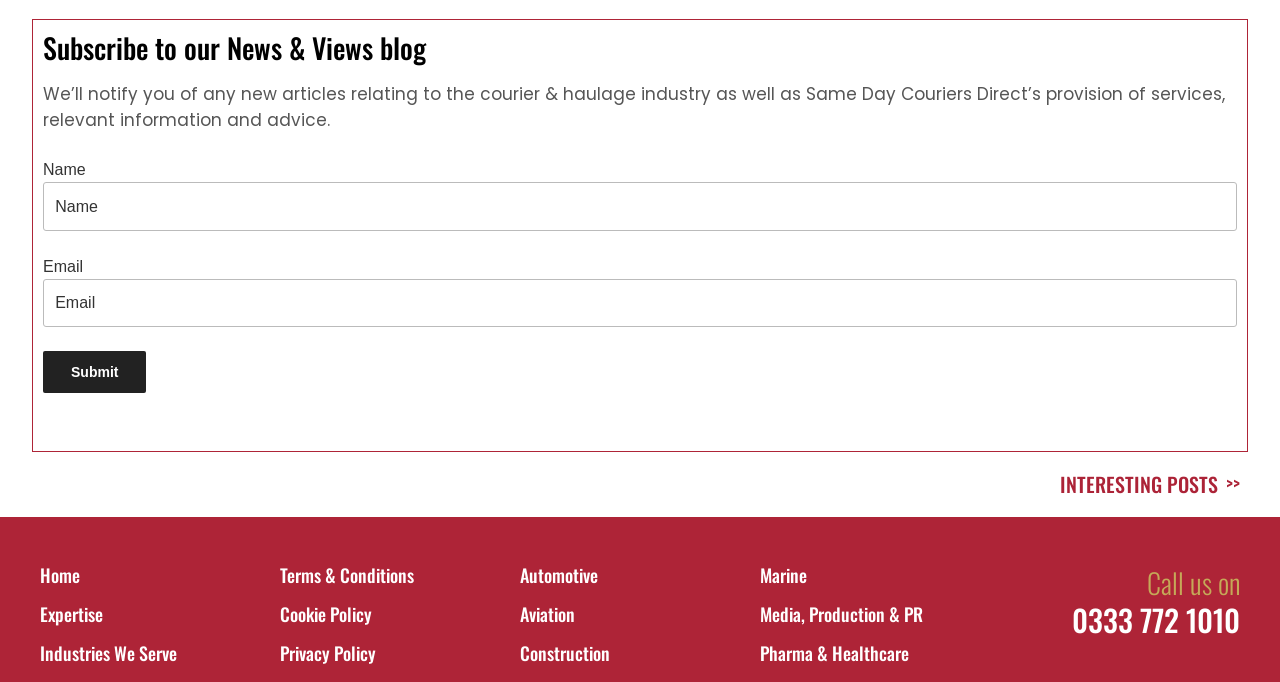Identify the bounding box coordinates for the element you need to click to achieve the following task: "Click the Home link". Provide the bounding box coordinates as four float numbers between 0 and 1, in the form [left, top, right, bottom].

[0.031, 0.824, 0.062, 0.862]